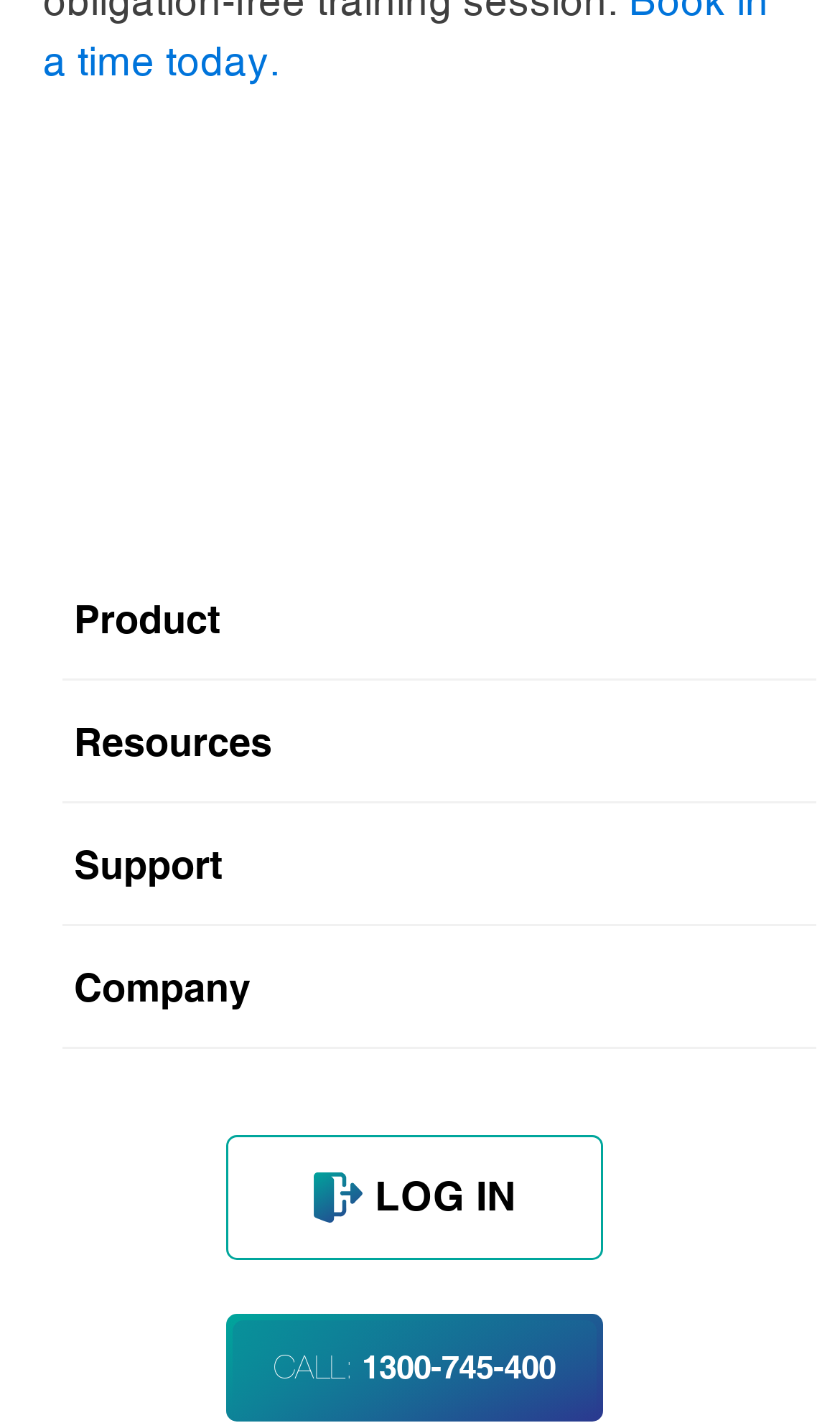How many list markers are there in the menu?
Please provide a single word or phrase as the answer based on the screenshot.

7